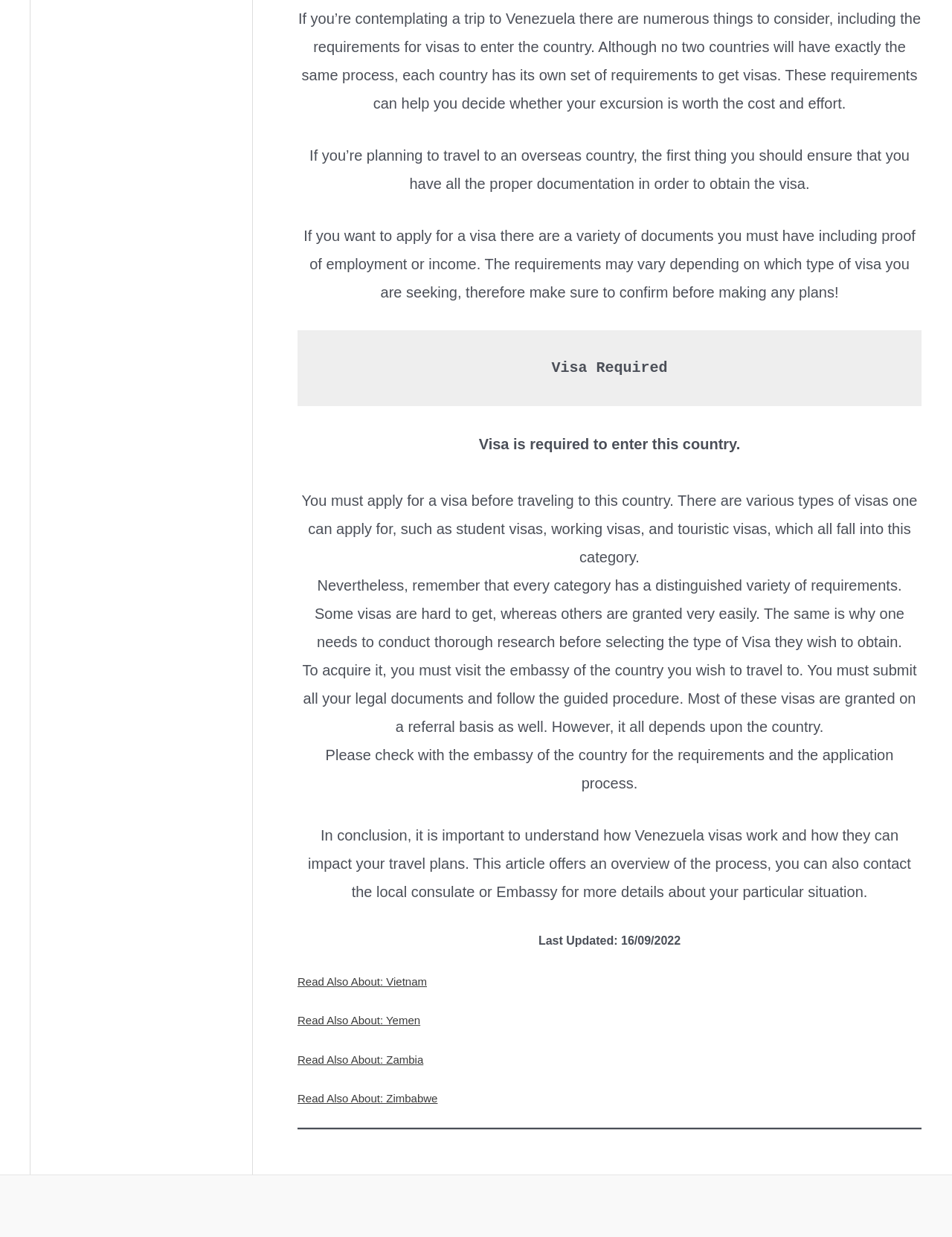What types of visas can one apply for?
Please provide a comprehensive answer based on the details in the screenshot.

The webpage mentions that 'there are various types of visas one can apply for, such as student visas, working visas, and touristic visas, which all fall into this category.' This implies that one can apply for different types of visas, including student, working, and touristic visas.